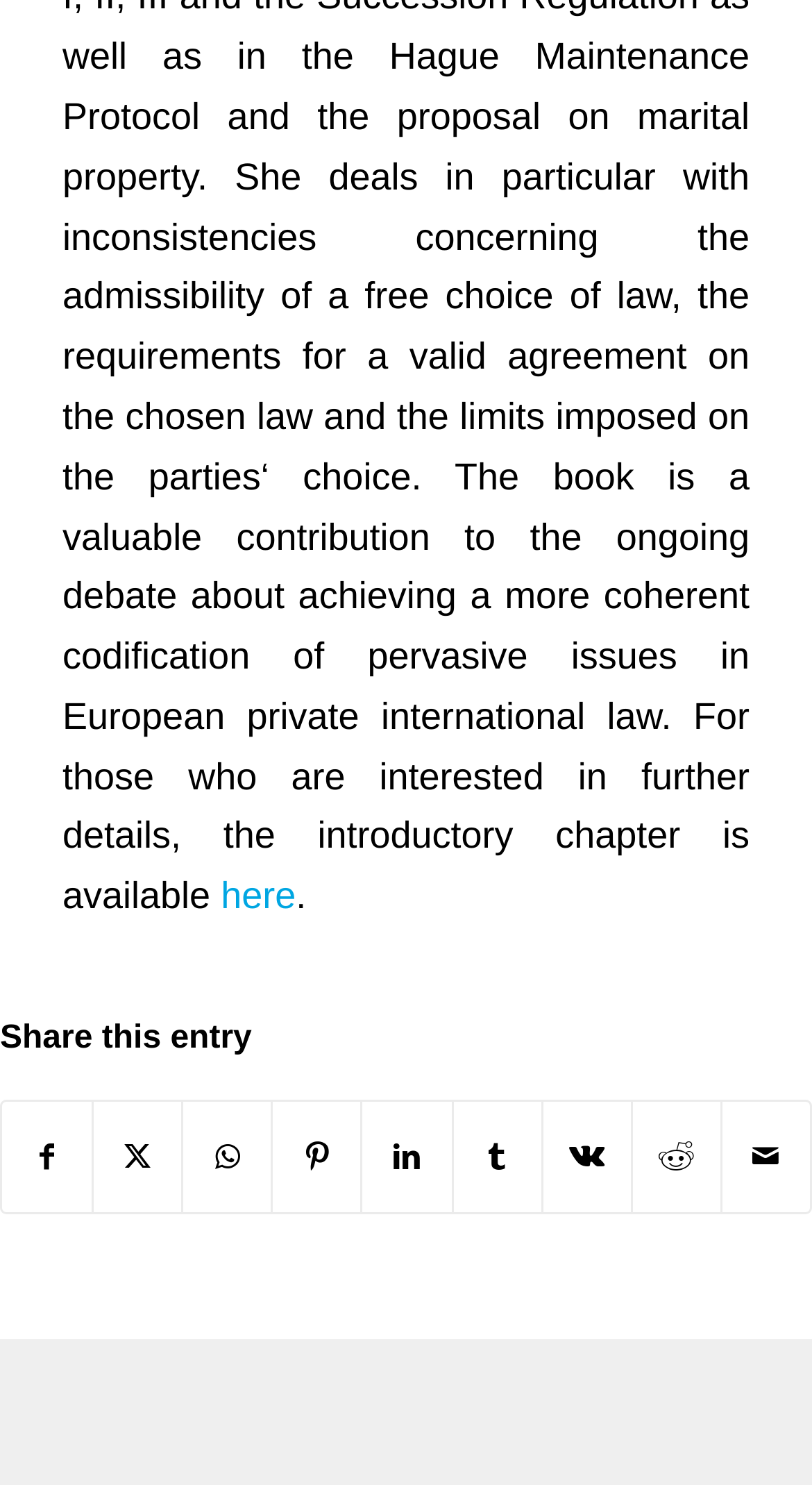Find the bounding box coordinates of the clickable element required to execute the following instruction: "Explore business chat". Provide the coordinates as four float numbers between 0 and 1, i.e., [left, top, right, bottom].

None